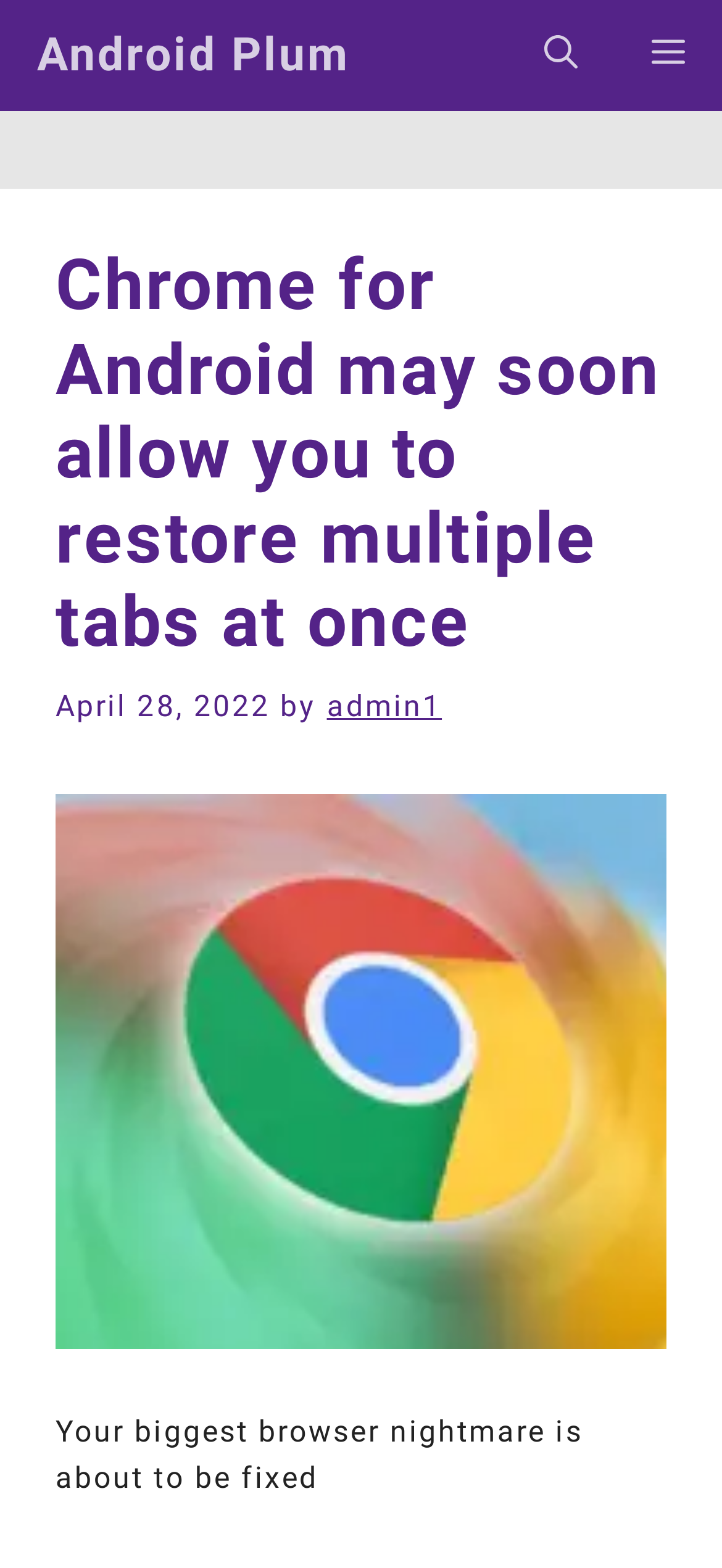Provide a one-word or one-phrase answer to the question:
What is the main issue being addressed in the article?

browser nightmare